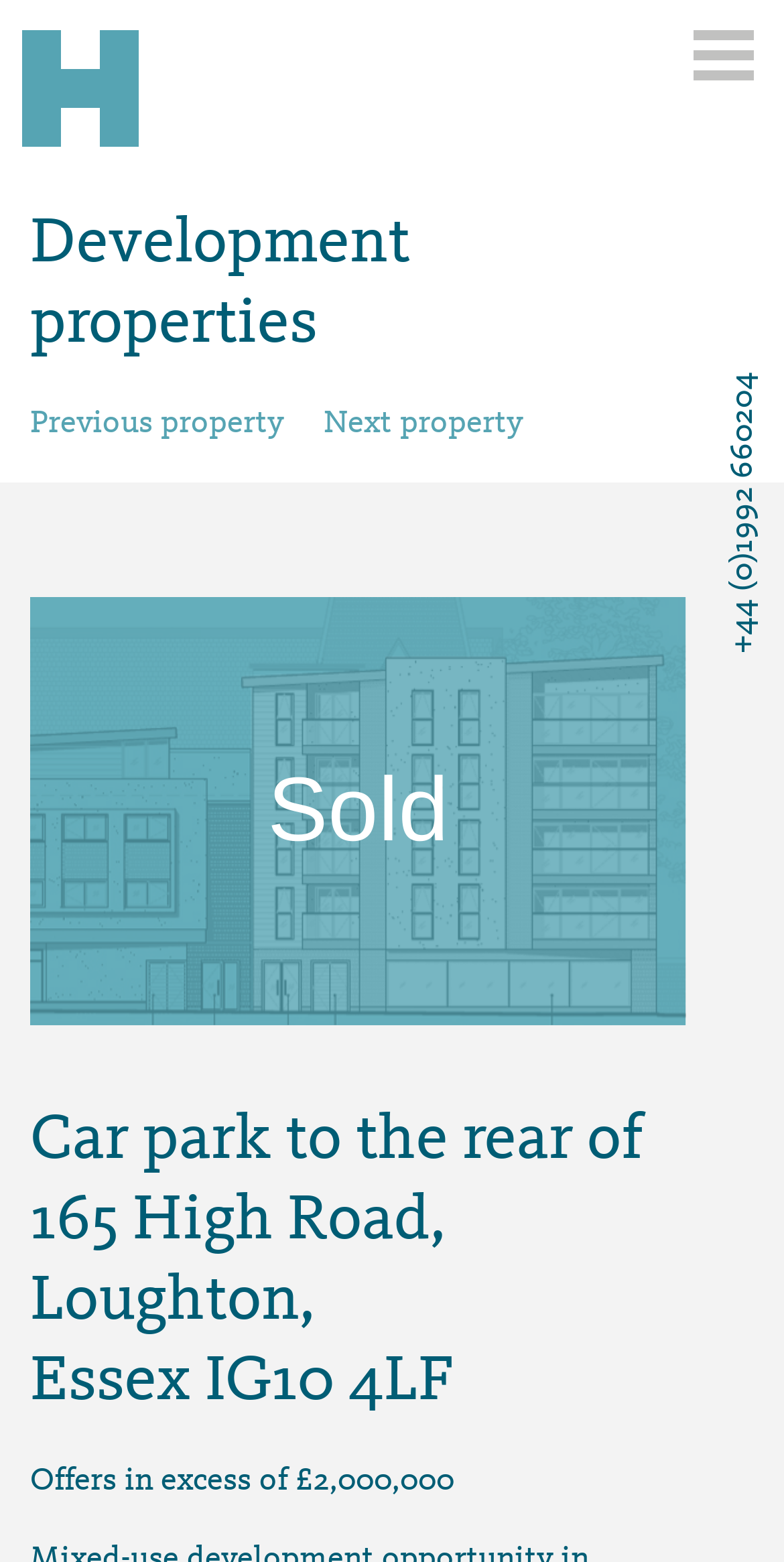Answer the question briefly using a single word or phrase: 
What is the price of the current property?

£2,000,000